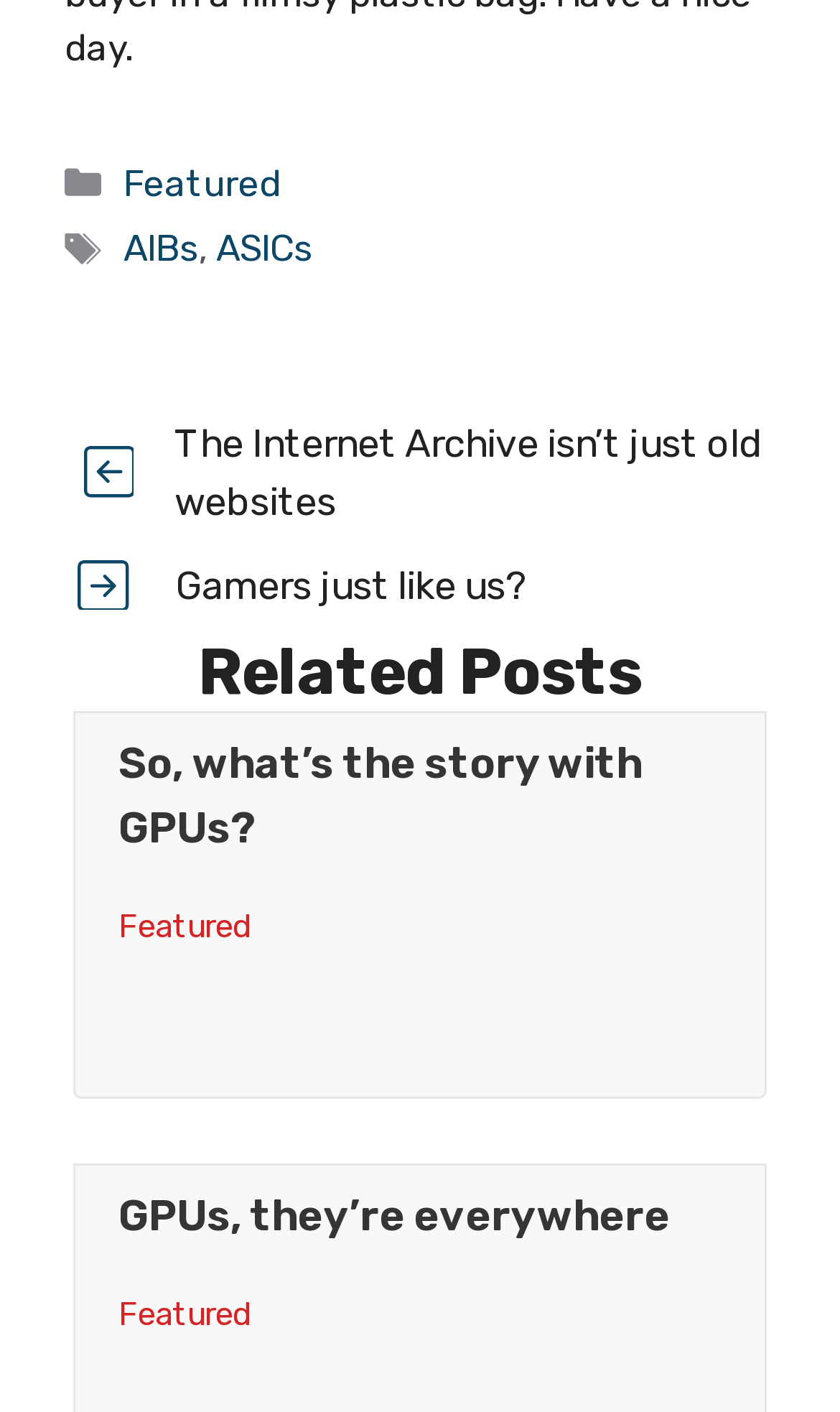Please identify the bounding box coordinates of the element's region that should be clicked to execute the following instruction: "View the 'The Internet Archive isn’t just old websites' post". The bounding box coordinates must be four float numbers between 0 and 1, i.e., [left, top, right, bottom].

[0.208, 0.298, 0.908, 0.372]